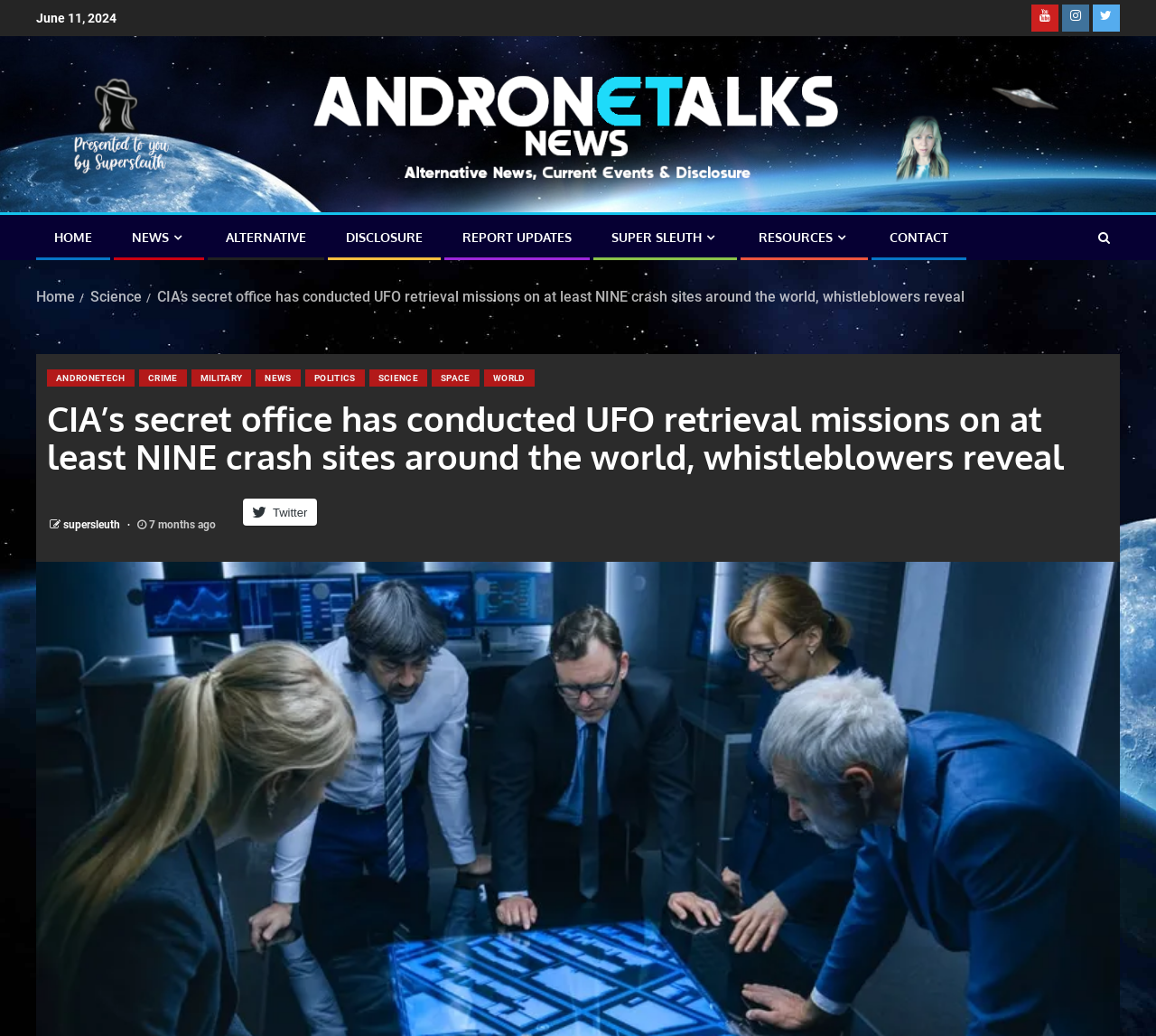Pinpoint the bounding box coordinates of the area that should be clicked to complete the following instruction: "Visit DISCLOSURE". The coordinates must be given as four float numbers between 0 and 1, i.e., [left, top, right, bottom].

[0.299, 0.221, 0.366, 0.236]